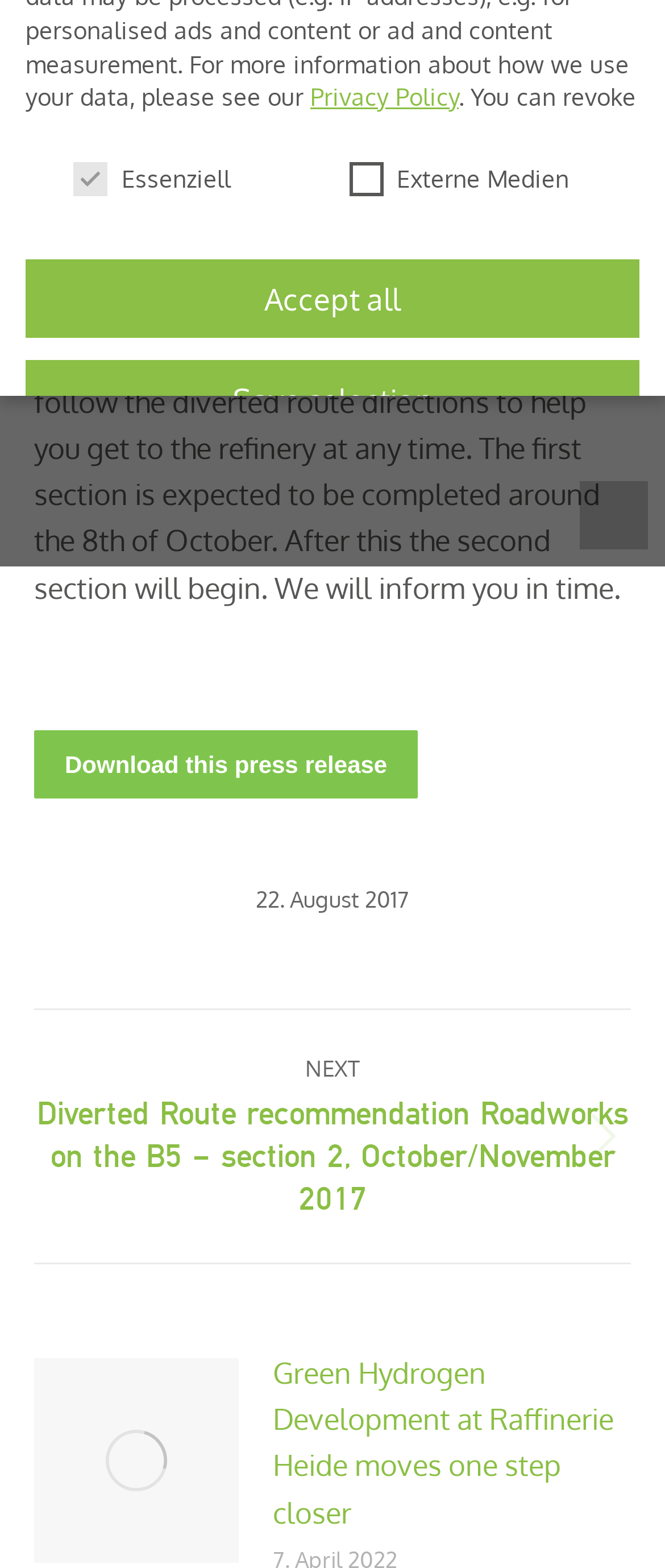Given the element description Save selection, predict the bounding box coordinates for the UI element in the webpage screenshot. The format should be (top-left x, top-left y, bottom-right x, bottom-right y), and the values should be between 0 and 1.

[0.345, 0.802, 0.694, 0.846]